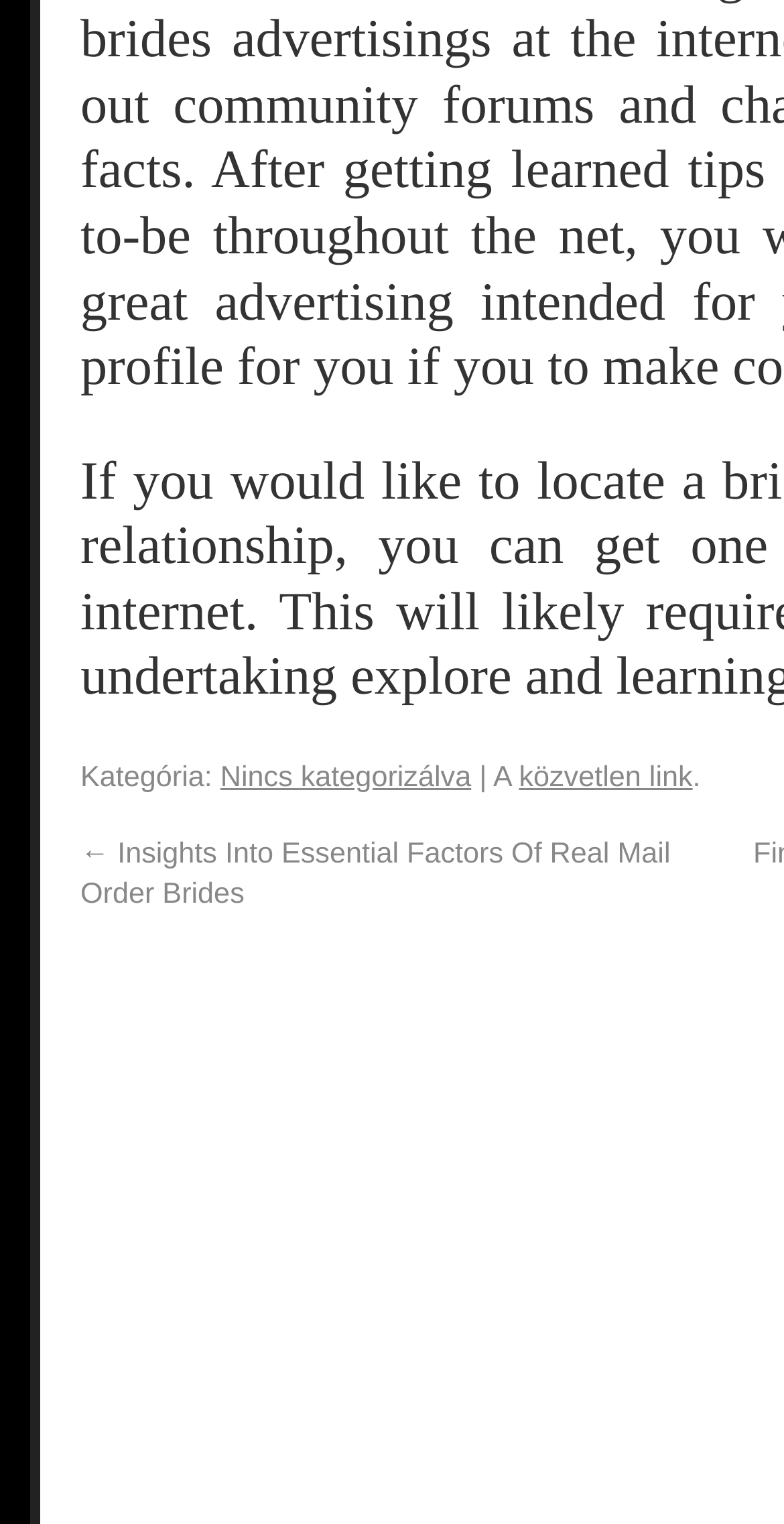Bounding box coordinates are specified in the format (top-left x, top-left y, bottom-right x, bottom-right y). All values are floating point numbers bounded between 0 and 1. Please provide the bounding box coordinate of the region this sentence describes: Nincs kategorizálva

[0.281, 0.55, 0.601, 0.571]